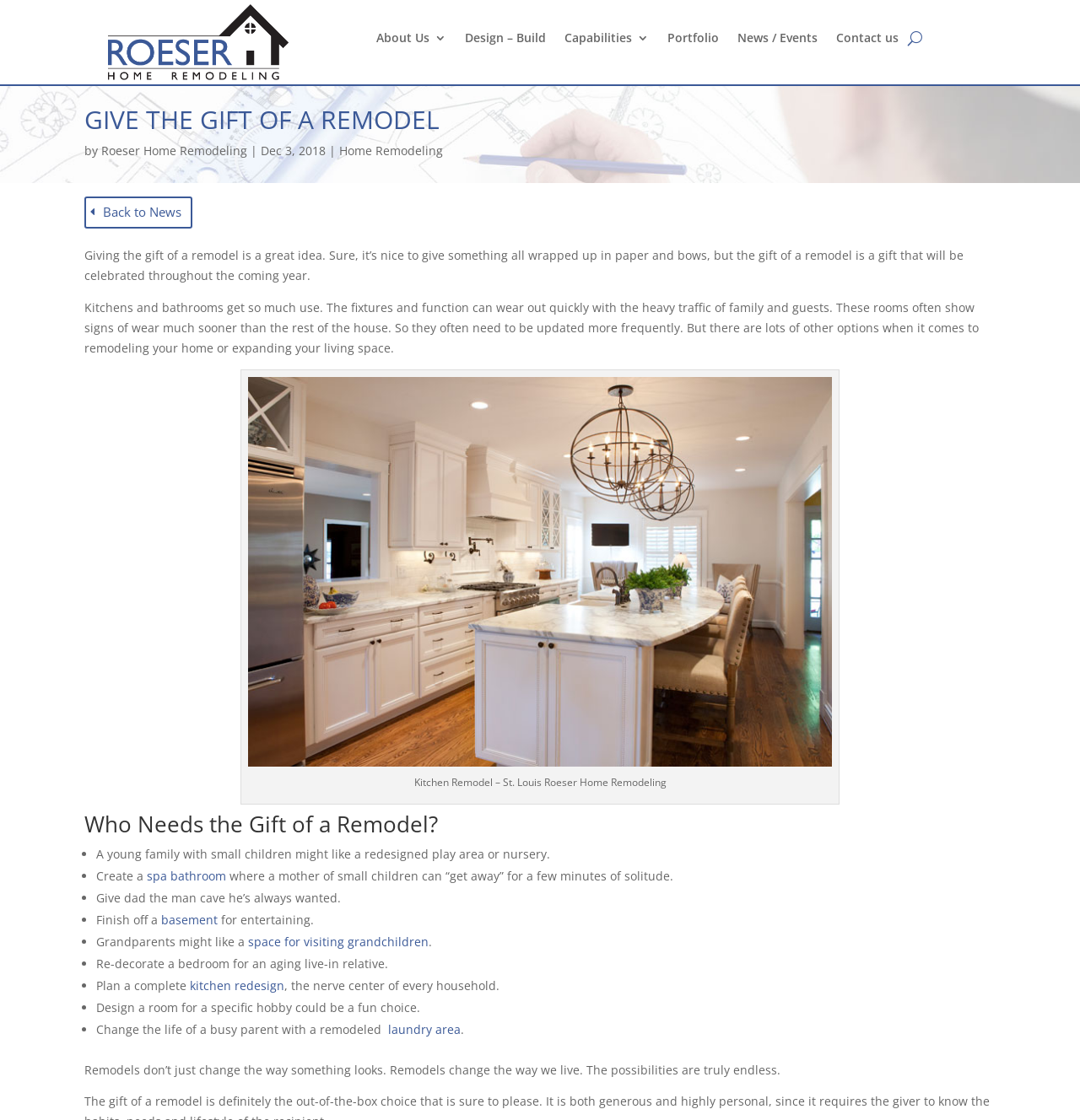Please answer the following question using a single word or phrase: 
What is the purpose of remodeling a home according to the webpage?

To change the way we live